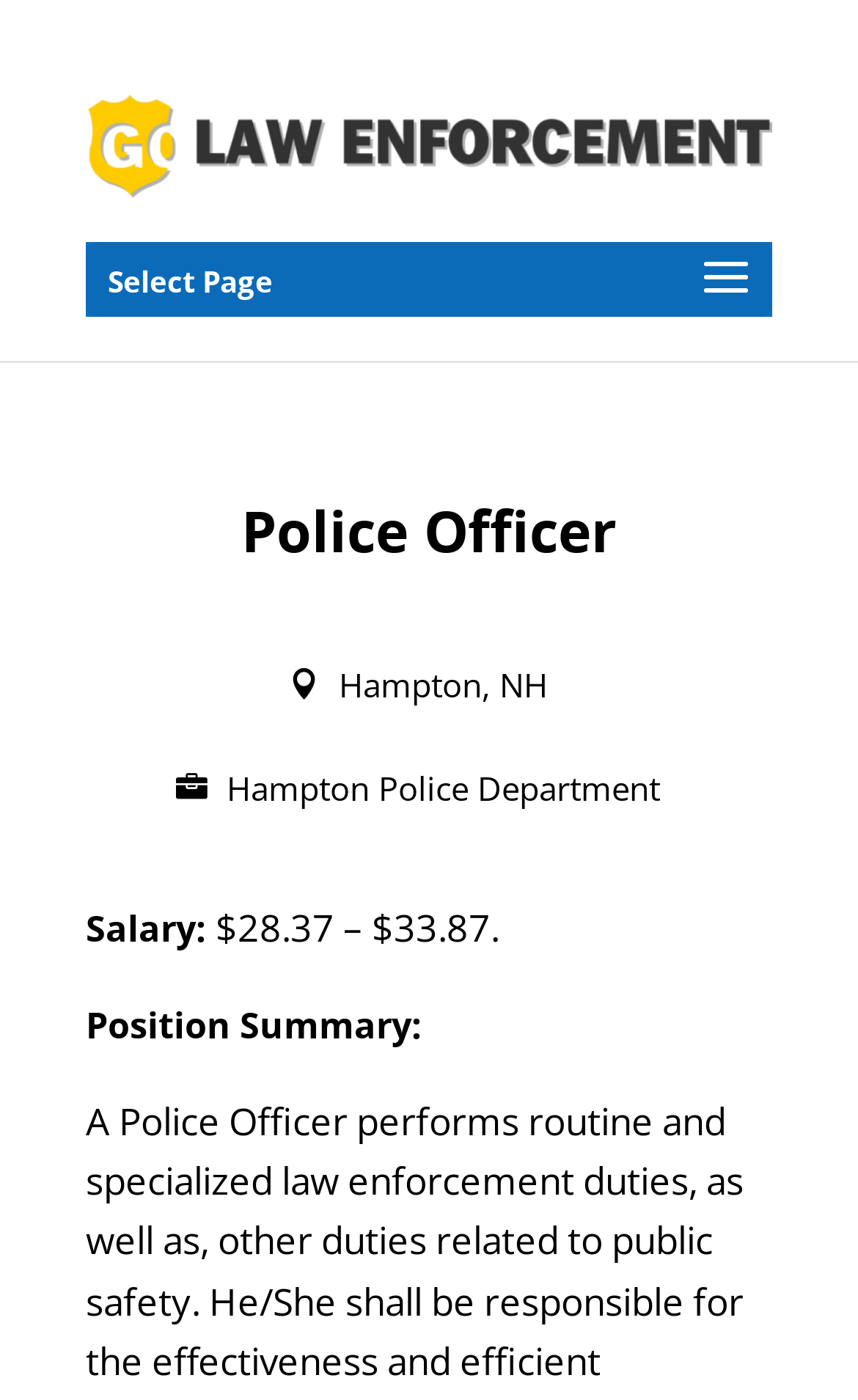What is the title of the job posting?
Answer the question in a detailed and comprehensive manner.

I found the title by looking at the heading 'Police Officer' on the webpage, which is likely the title of the job posting.